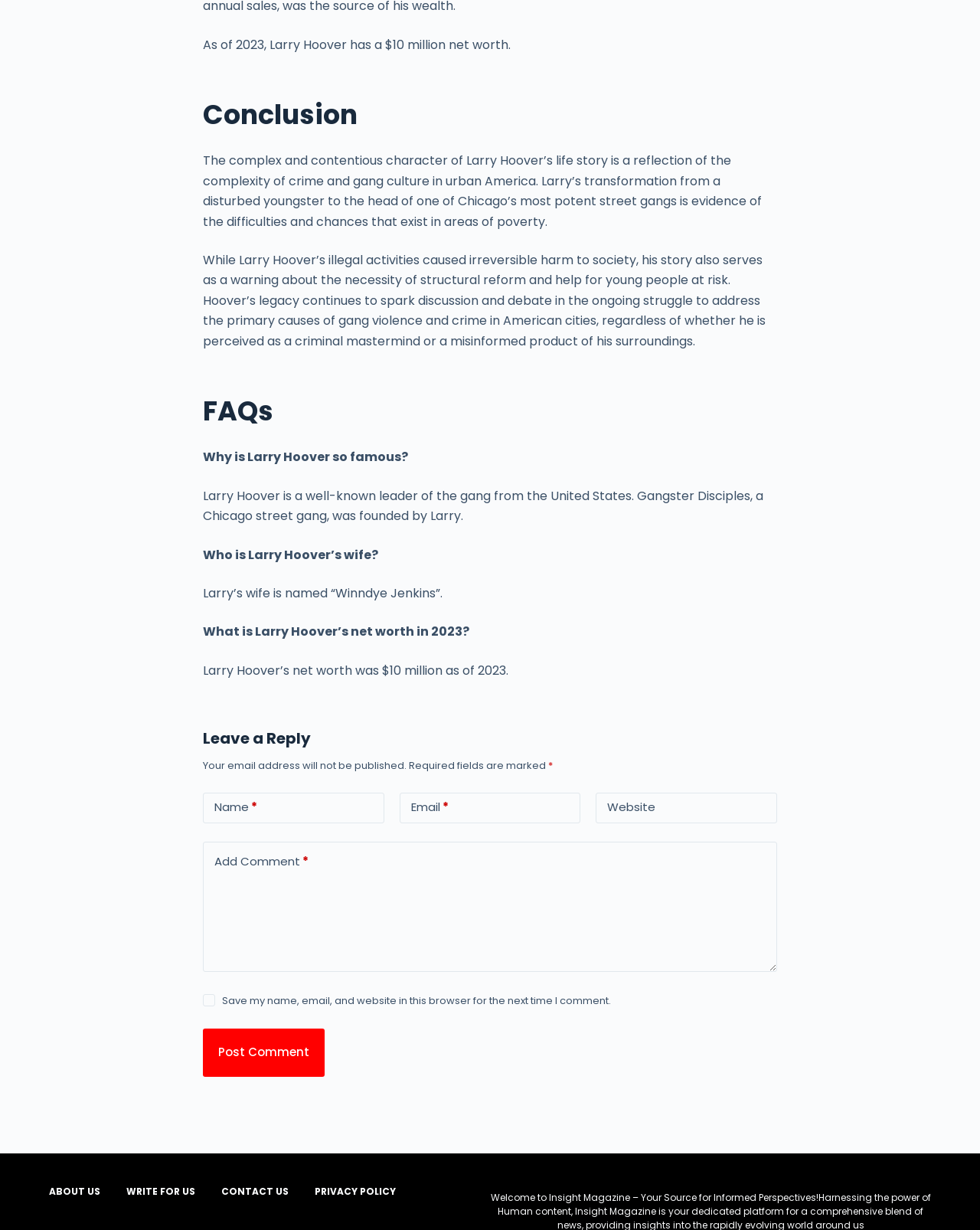Use a single word or phrase to answer the question: 
What is the purpose of the 'Save my name, email, and website in this browser for the next time I comment' checkbox?

To save user information